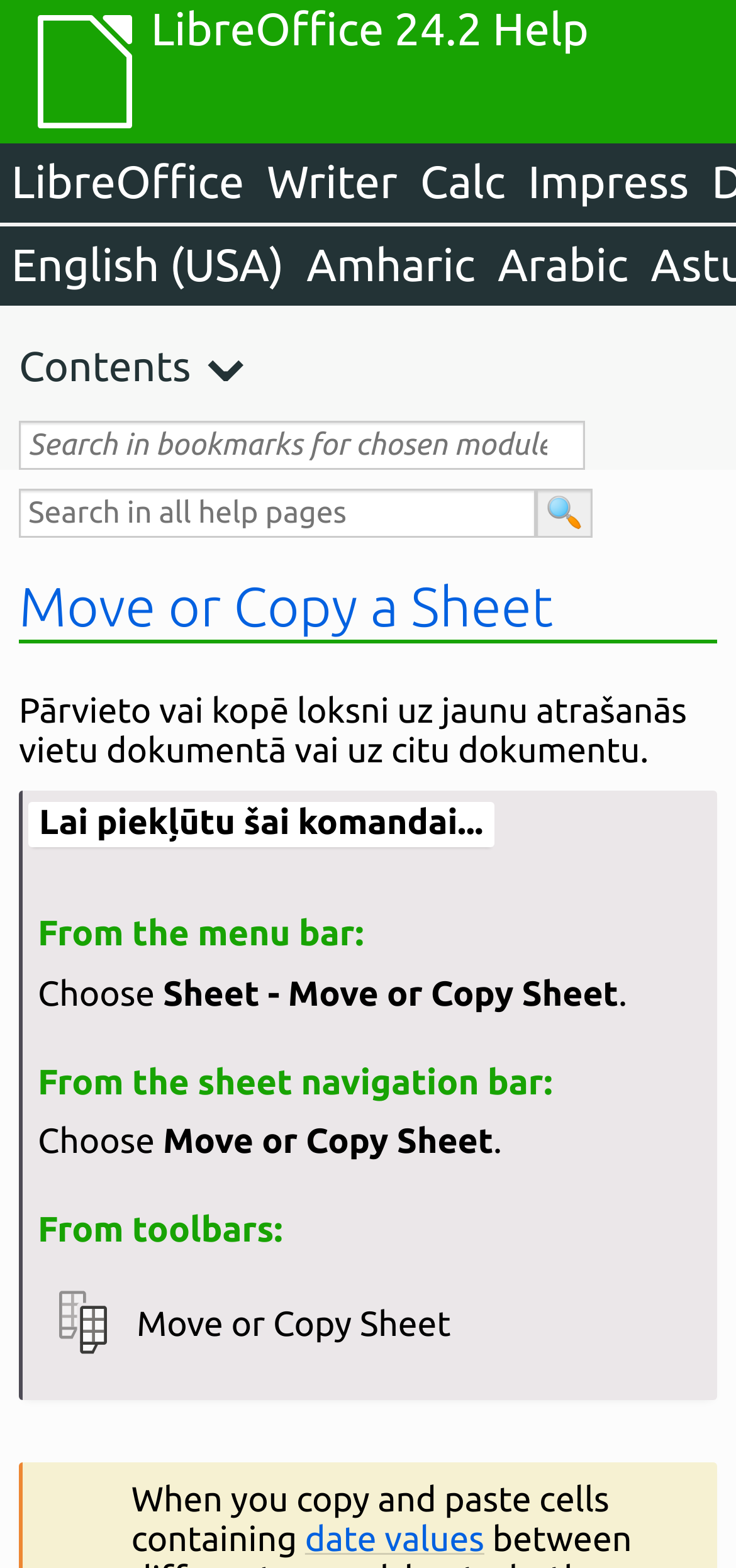What is the purpose of the search box?
Provide an in-depth and detailed answer to the question.

I examined the search box and its label, which says 'Search in bookmarks for chosen module', so the purpose of the search box is to search in bookmarks.